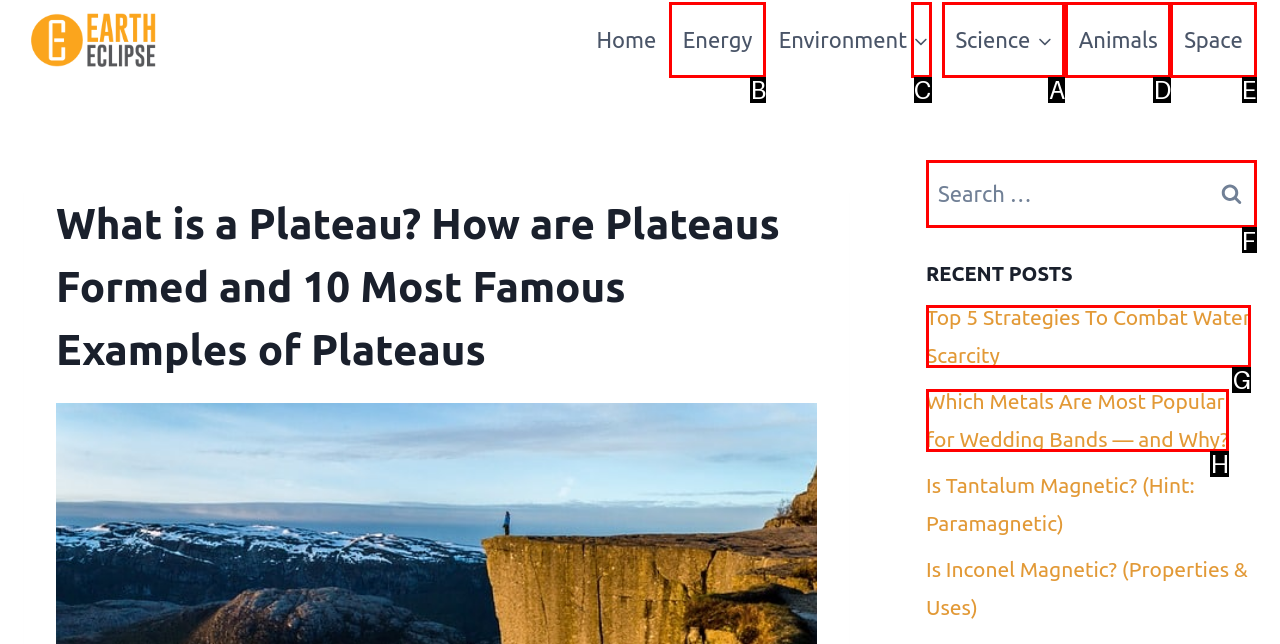Select the letter of the UI element you need to click to complete this task: explore science topics.

A